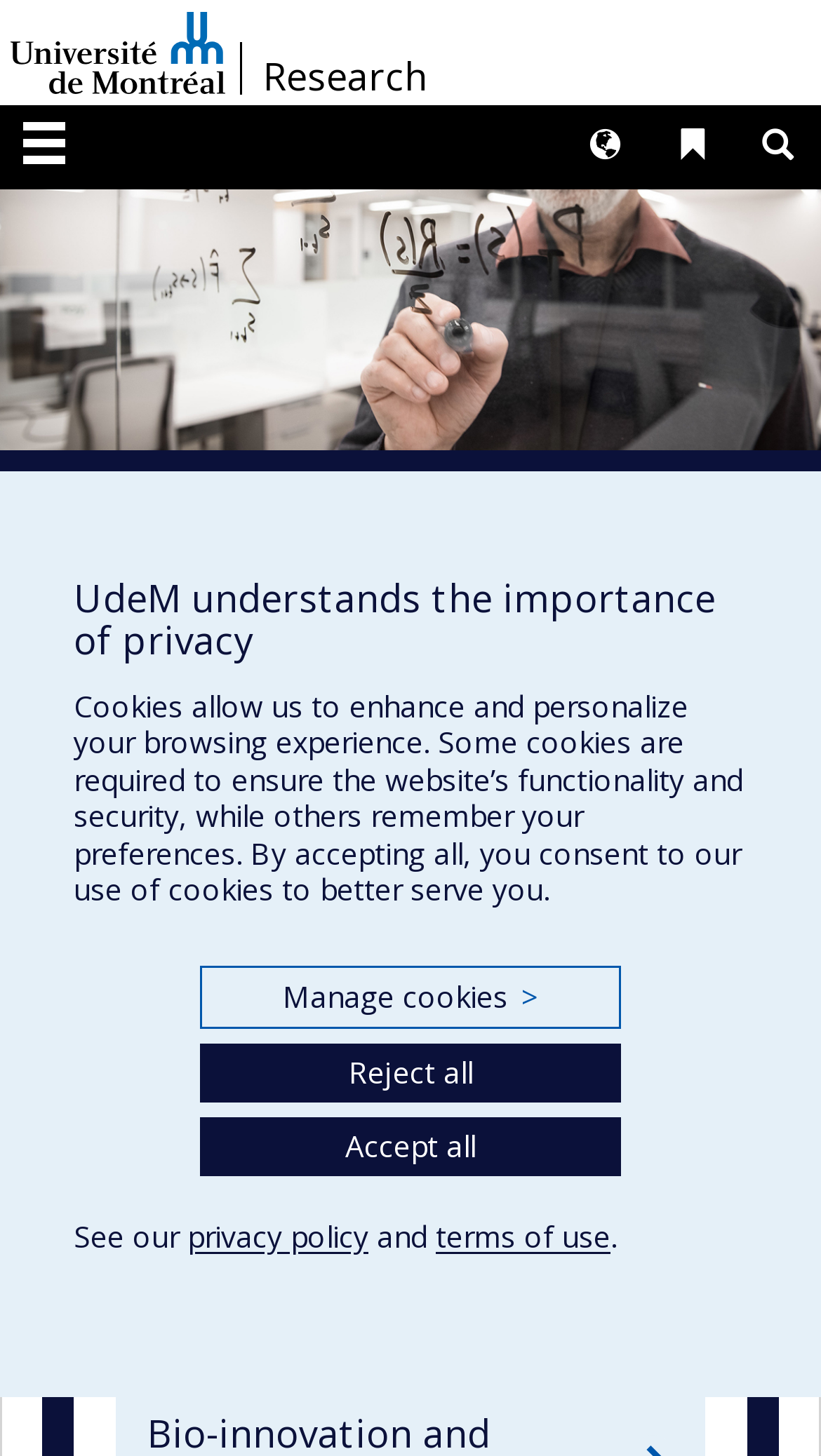Determine the bounding box coordinates for the area that should be clicked to carry out the following instruction: "Open the Menu".

[0.0, 0.072, 0.108, 0.124]